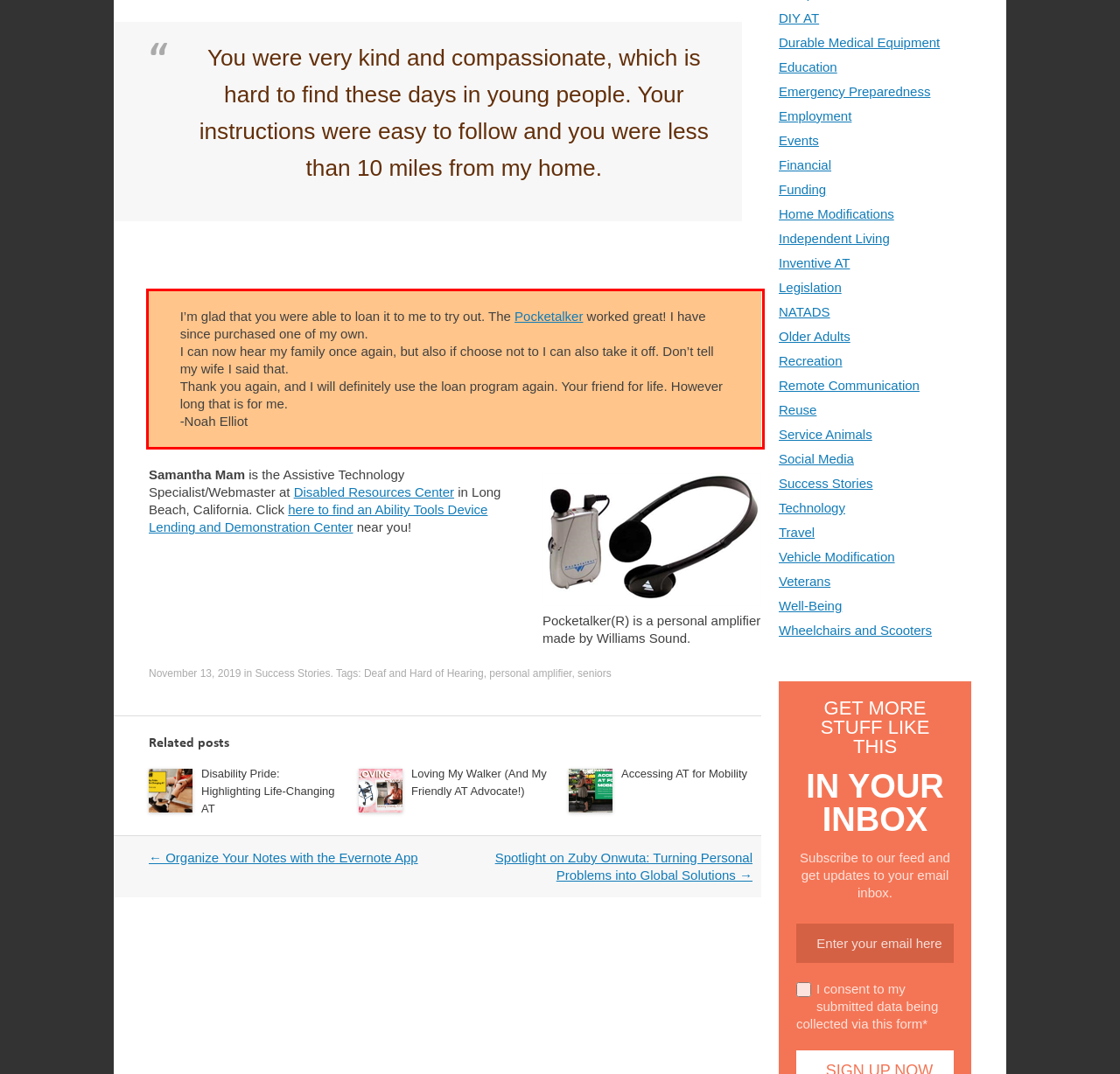There is a screenshot of a webpage with a red bounding box around a UI element. Please use OCR to extract the text within the red bounding box.

I’m glad that you were able to loan it to me to try out. The Pocketalker worked great! I have since purchased one of my own. I can now hear my family once again, but also if choose not to I can also take it off. Don’t tell my wife I said that. Thank you again, and I will definitely use the loan program again. Your friend for life. However long that is for me. -Noah Elliot